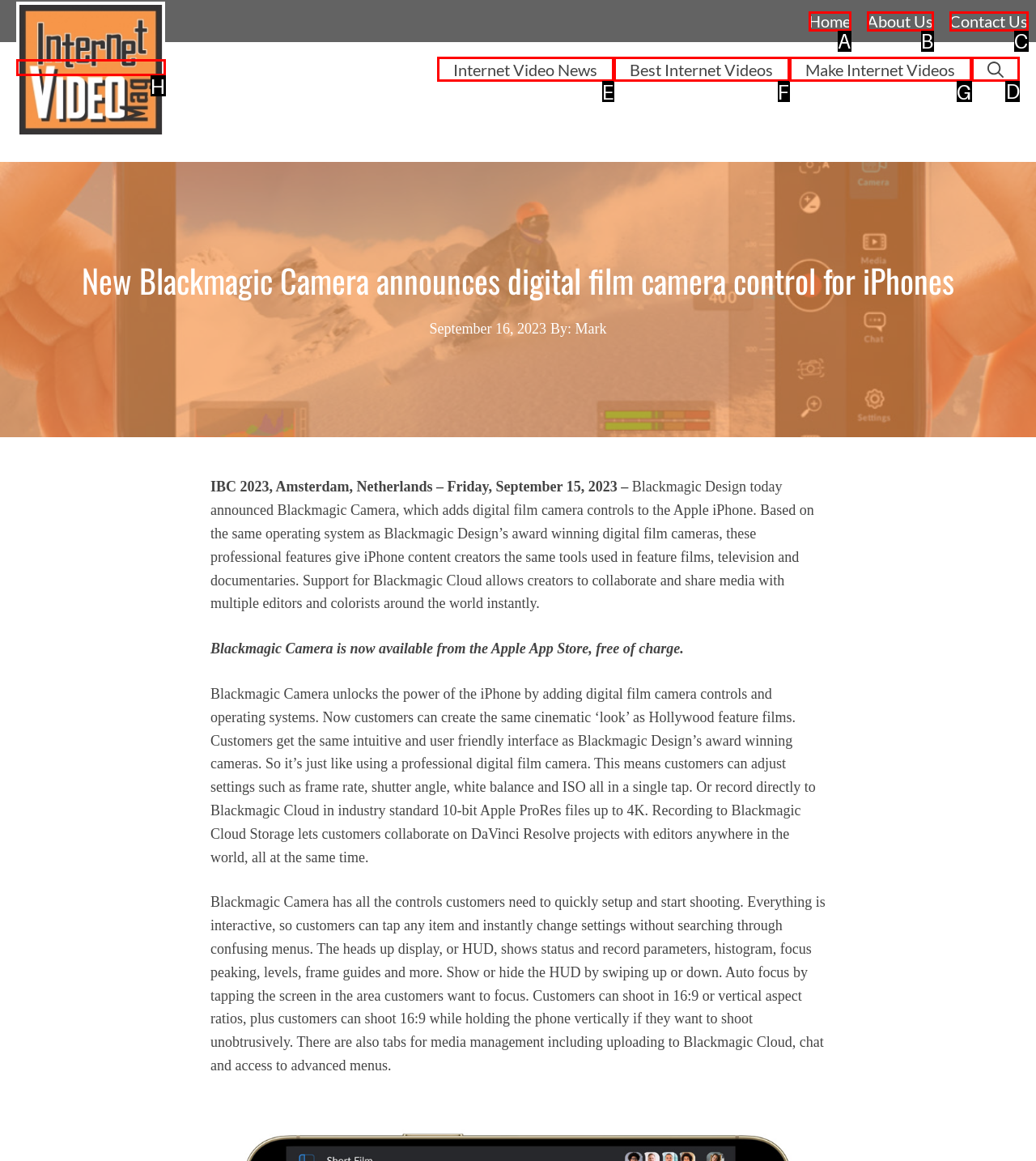Which option should be clicked to execute the following task: Open search? Respond with the letter of the selected option.

D